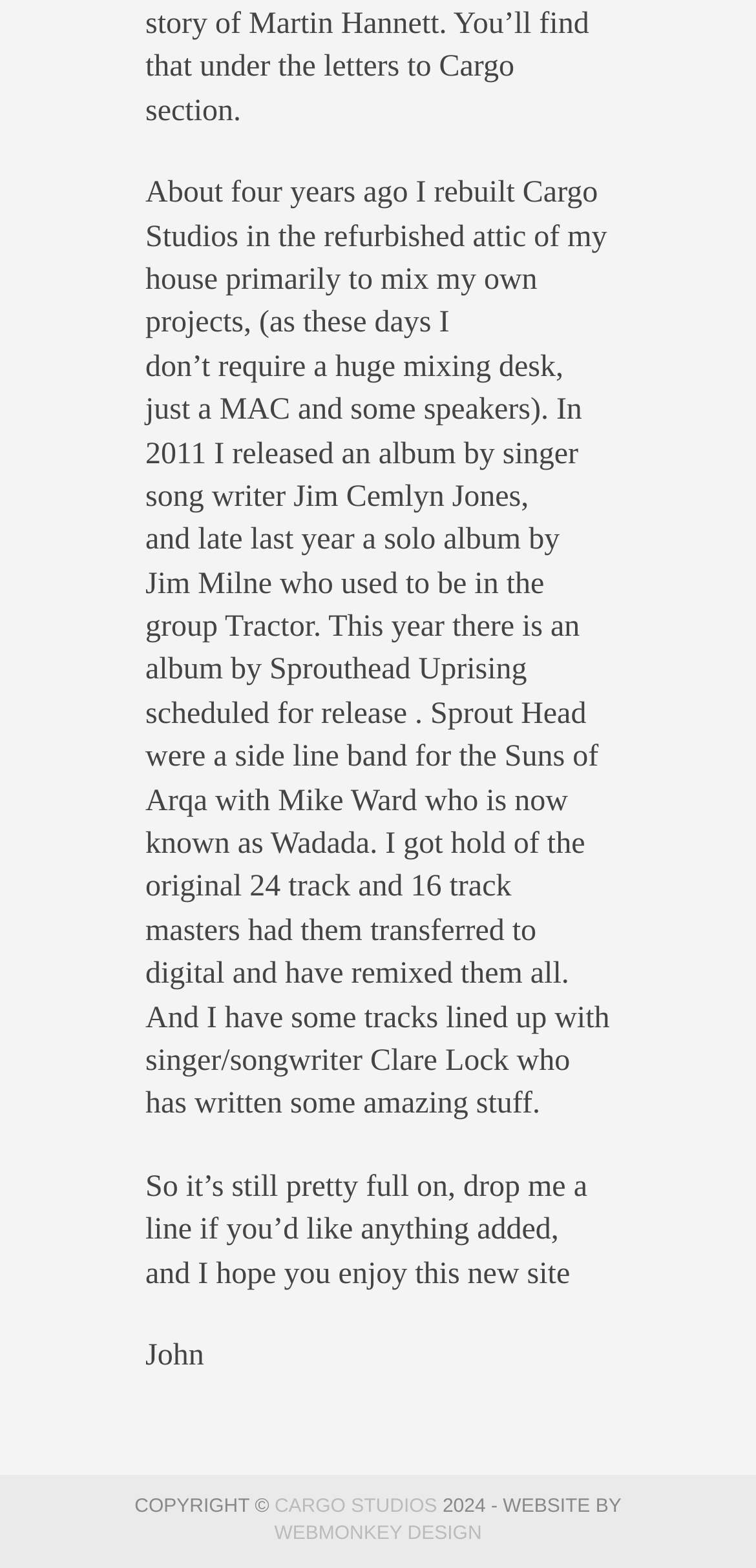Using the information from the screenshot, answer the following question thoroughly:
What is the current year of the website's copyright?

The answer can be found in the StaticText element at the bottom of the webpage, which mentions '2024 - WEBSITE BY', indicating that the current year of the website's copyright is 2024.